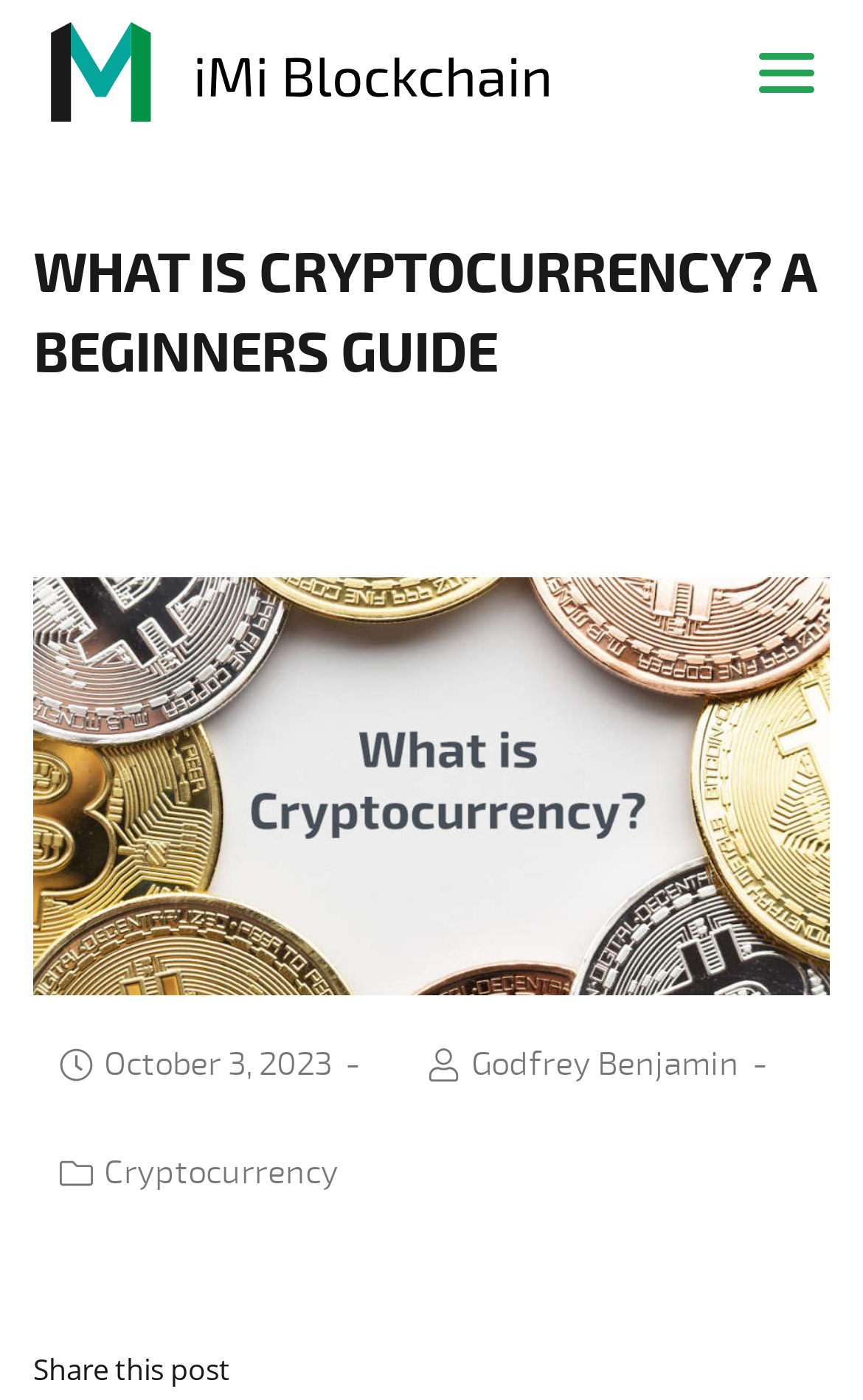With reference to the image, please provide a detailed answer to the following question: Who is the author of the post?

The author of the post can be identified by looking at the link 'Godfrey Benjamin' under the 'Post details:' section, which indicates that Godfrey Benjamin is the author of the post.